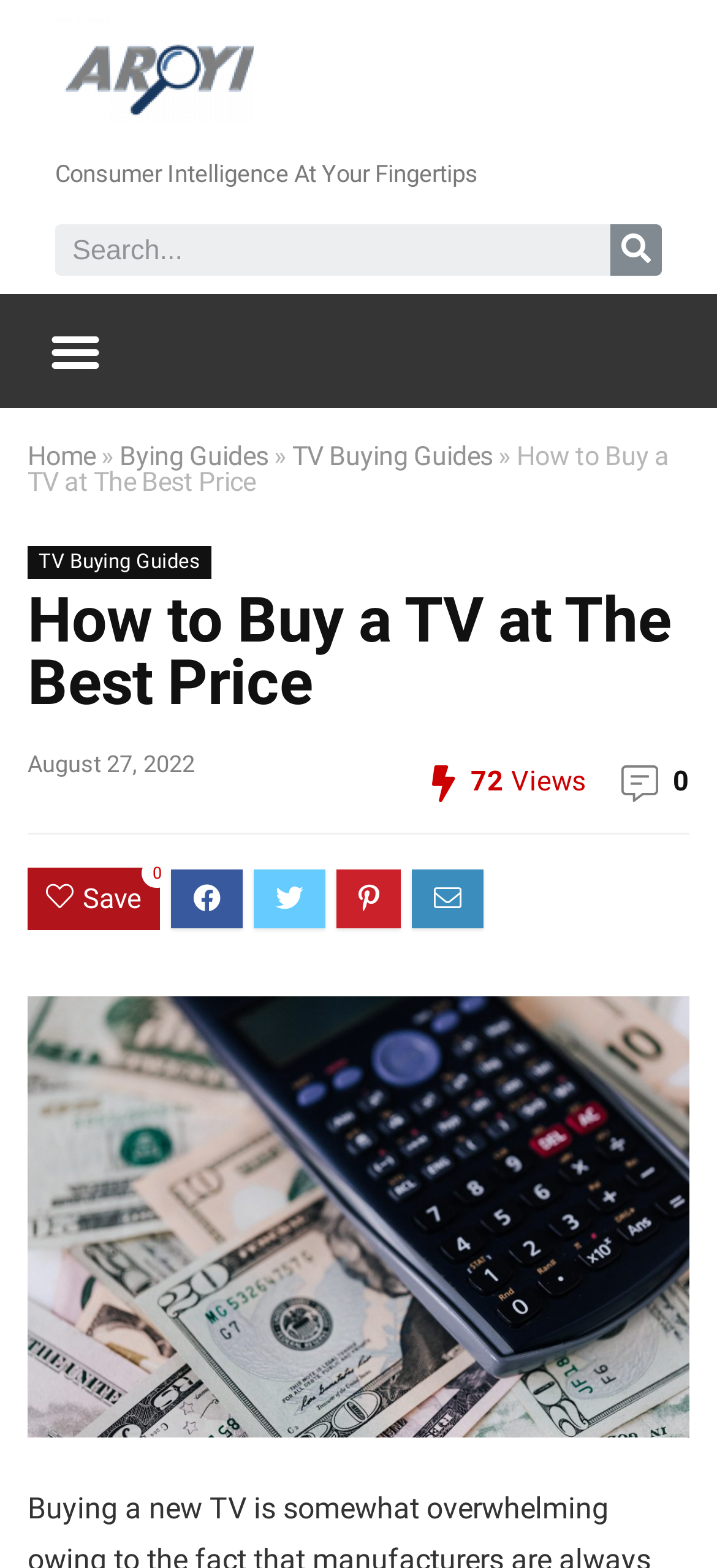Find the bounding box coordinates of the clickable area that will achieve the following instruction: "Go to TV Buying Guides".

[0.167, 0.281, 0.374, 0.301]